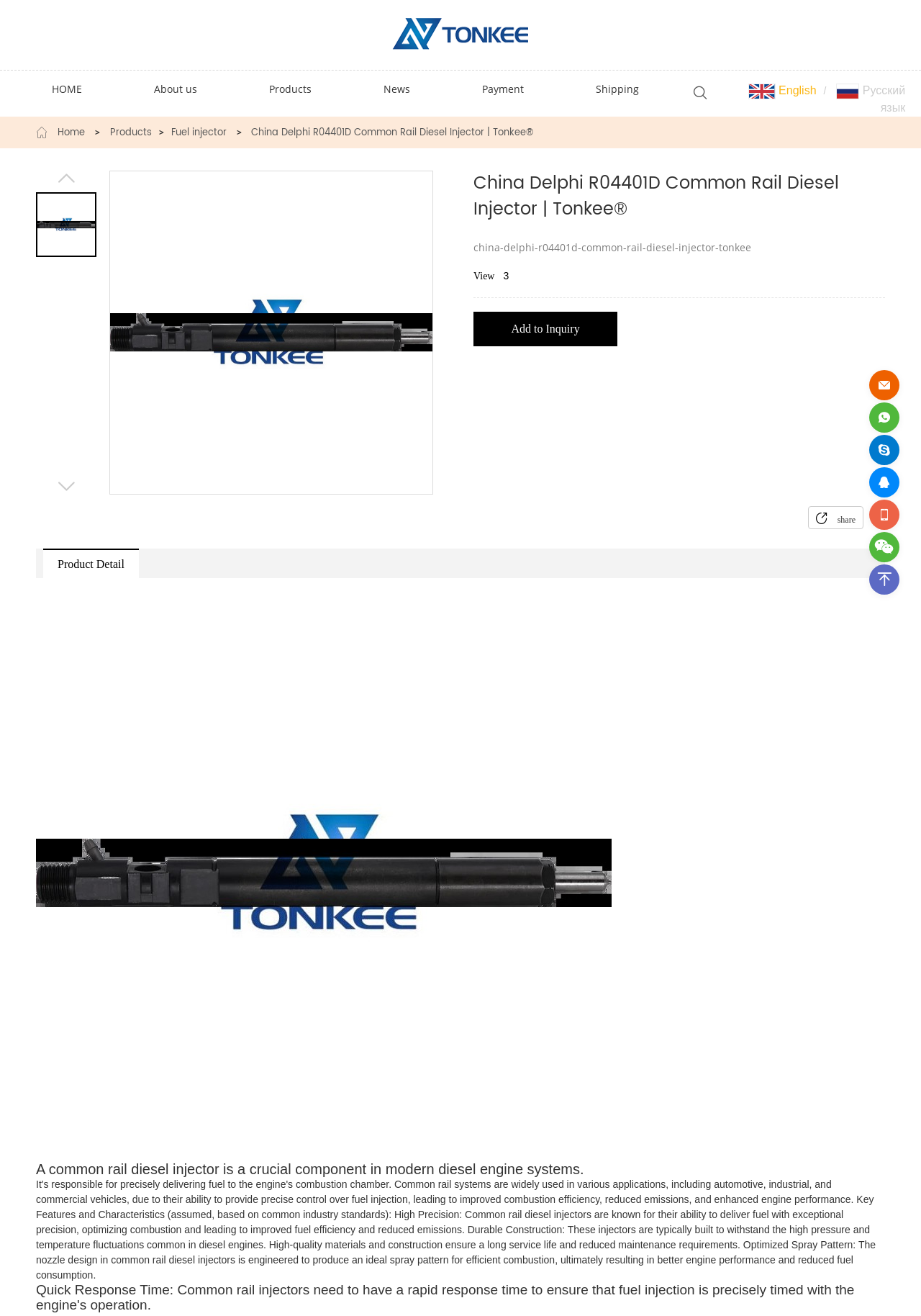Please pinpoint the bounding box coordinates for the region I should click to adhere to this instruction: "Click the HOME link".

[0.017, 0.057, 0.128, 0.079]